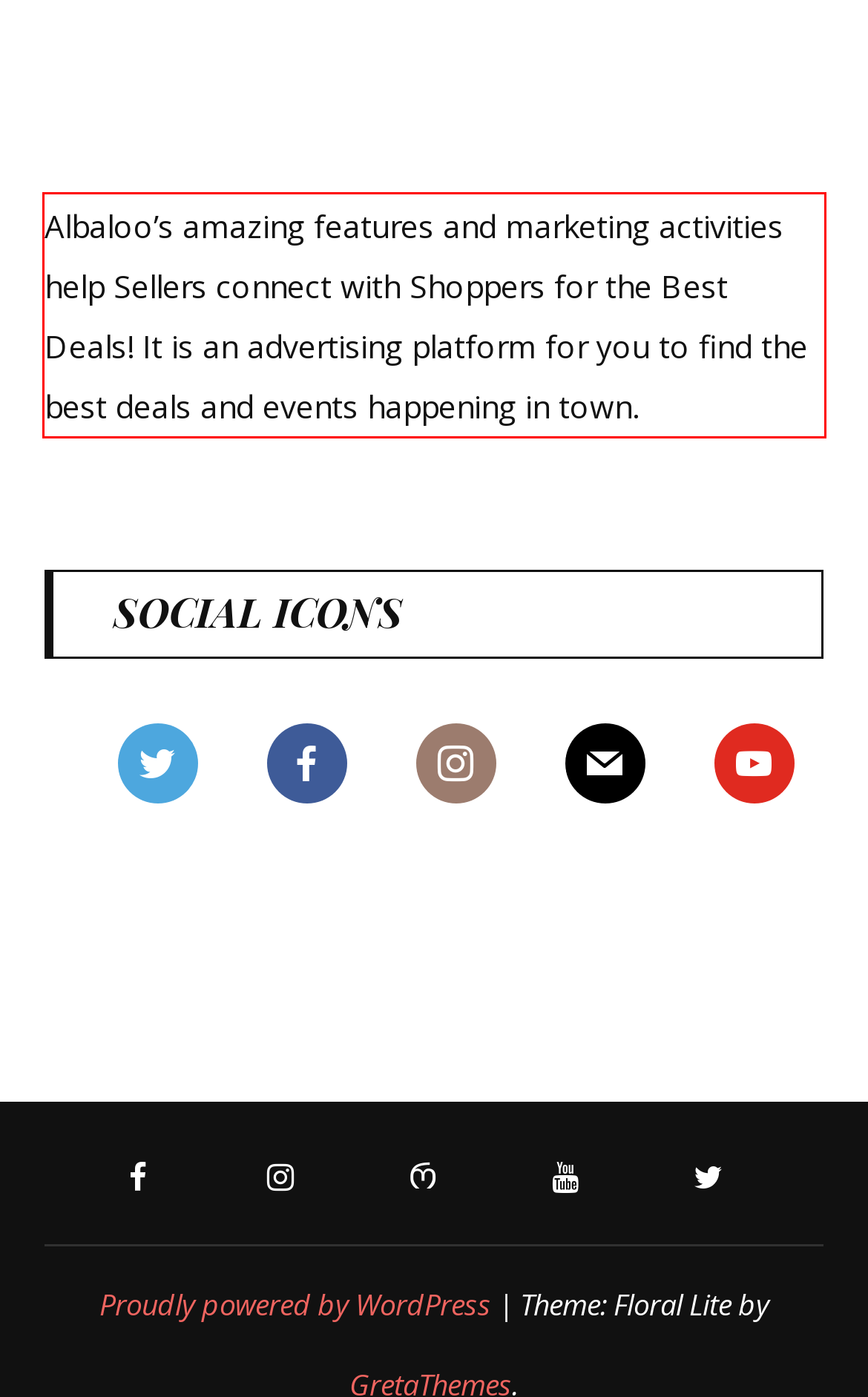Please extract the text content from the UI element enclosed by the red rectangle in the screenshot.

Albaloo’s amazing features and marketing activities help Sellers connect with Shoppers for the Best Deals! It is an advertising platform for you to find the best deals and events happening in town.